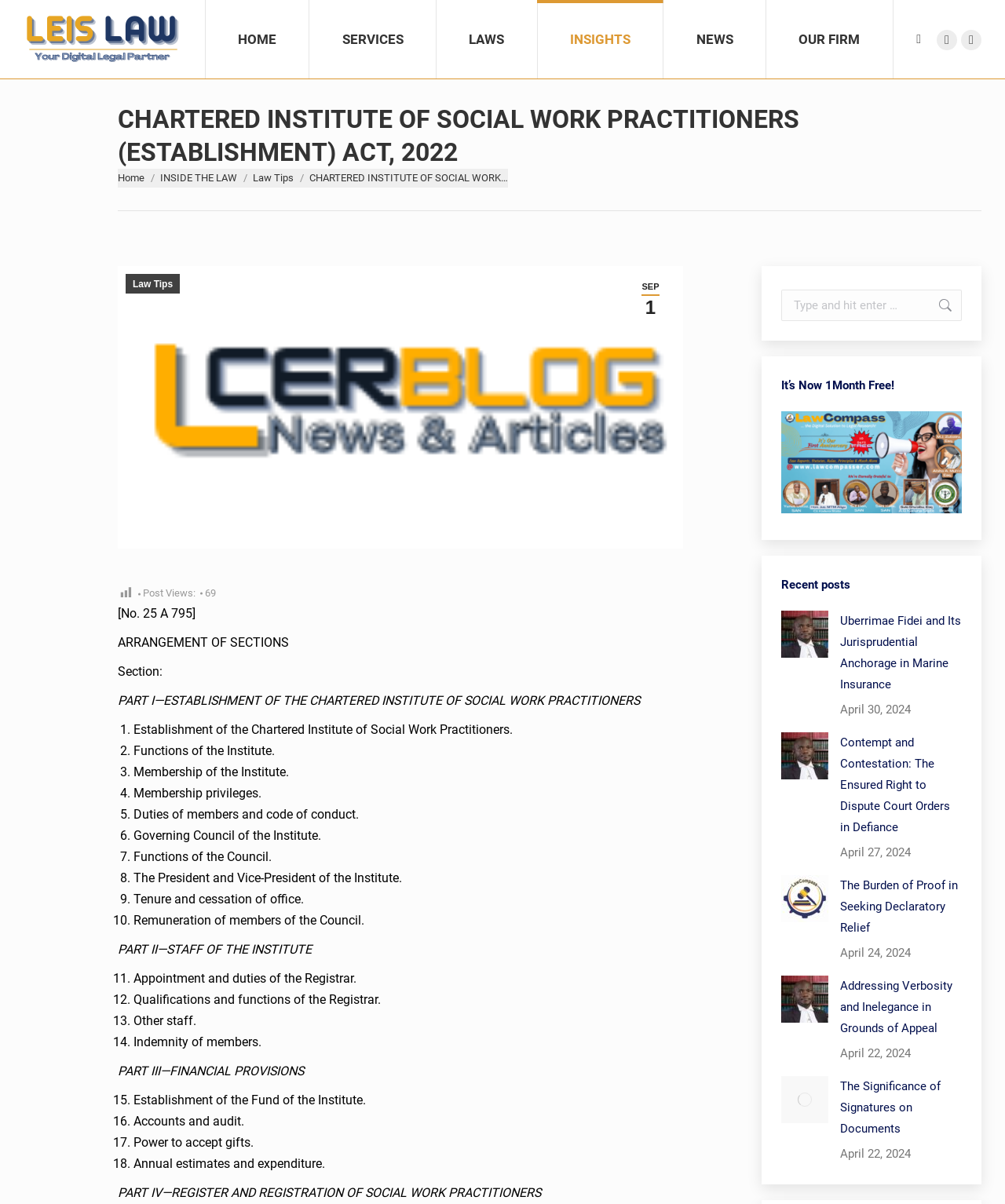Provide a one-word or one-phrase answer to the question:
How many parts are there in the Charter?

4